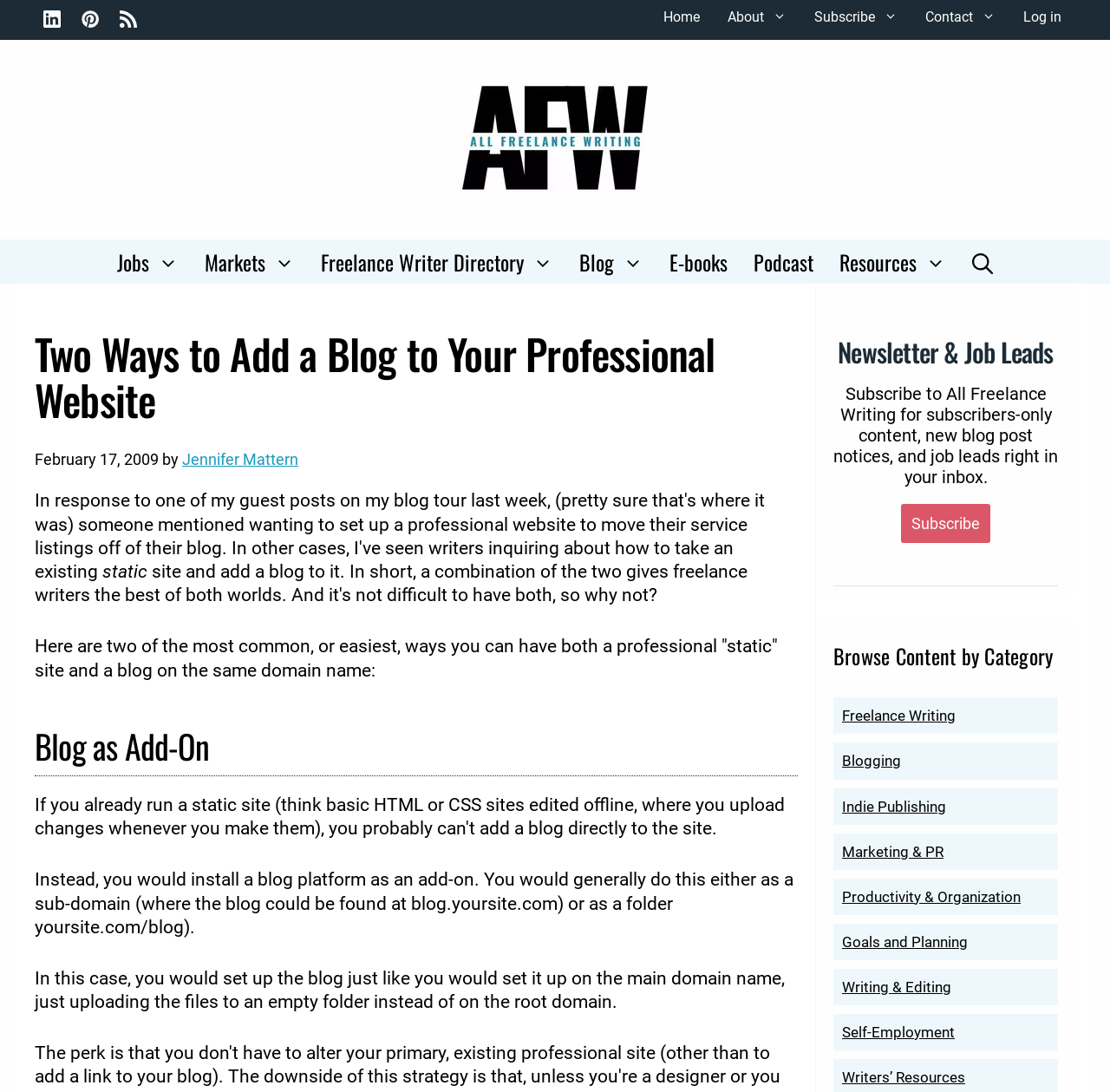Could you specify the bounding box coordinates for the clickable section to complete the following instruction: "Browse Freelance Writing content"?

[0.759, 0.648, 0.861, 0.664]